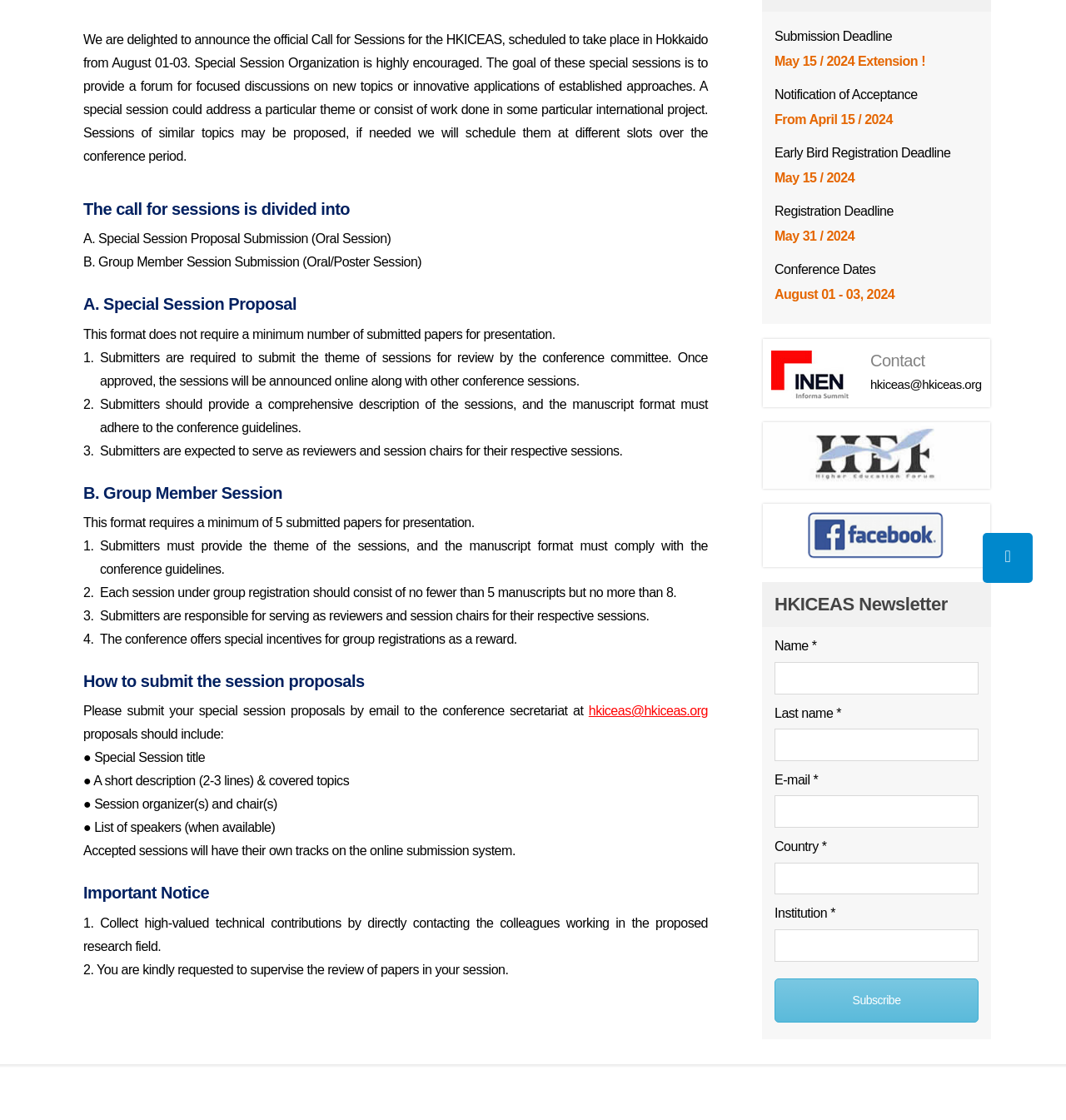Please provide the bounding box coordinates in the format (top-left x, top-left y, bottom-right x, bottom-right y). Remember, all values are floating point numbers between 0 and 1. What is the bounding box coordinate of the region described as: parent_node: Home

[0.922, 0.476, 0.969, 0.52]